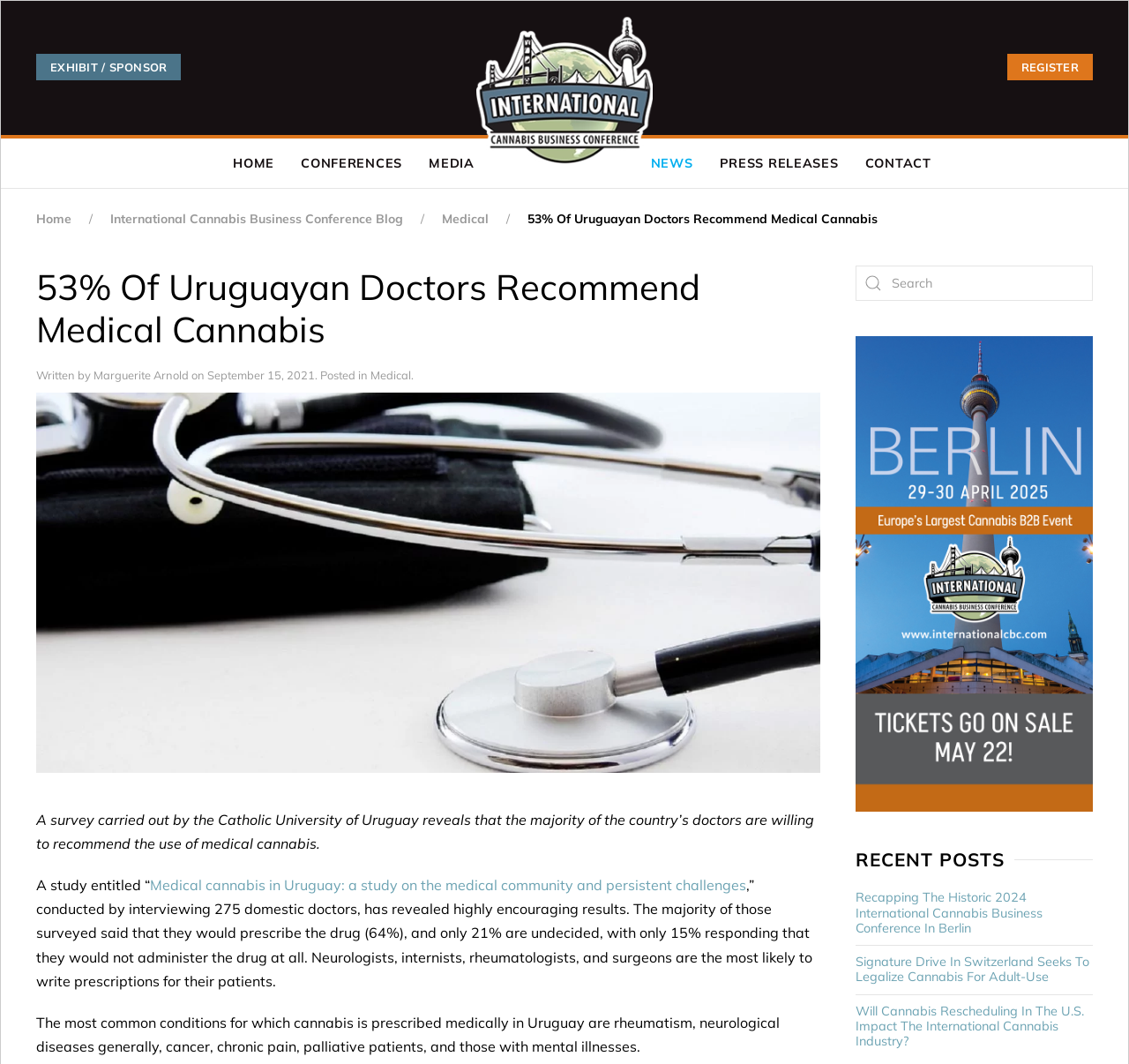Provide an in-depth caption for the contents of the webpage.

This webpage is about a news article discussing a survey on medical cannabis in Uruguay. At the top, there are several links and buttons, including "EXHIBIT / SPONSOR", "Back to home", "REGISTER", "HOME", "CONFERENCES", "MEDIA", "NEWS", "PRESS RELEASES", and "CONTACT". Below these links, there is a navigation menu with breadcrumbs, showing the current page's location in the website's hierarchy.

The main content of the page is an article with the title "53% Of Uruguayan Doctors Recommend Medical Cannabis". The title is followed by the author's name, "Marguerite Arnold", and the publication date, "September 15, 2021". The article's content is divided into several paragraphs, with an image of a stethoscope on the left side.

The article discusses a survey conducted by the Catholic University of Uruguay, which reveals that the majority of the country's doctors are willing to recommend the use of medical cannabis. The survey's results are presented in detail, including the percentage of doctors who would prescribe the drug and the most common conditions for which cannabis is prescribed medically in Uruguay.

On the right side of the page, there is a search bar and a section titled "RECENT POSTS", which lists three recent news articles with links to their respective pages.